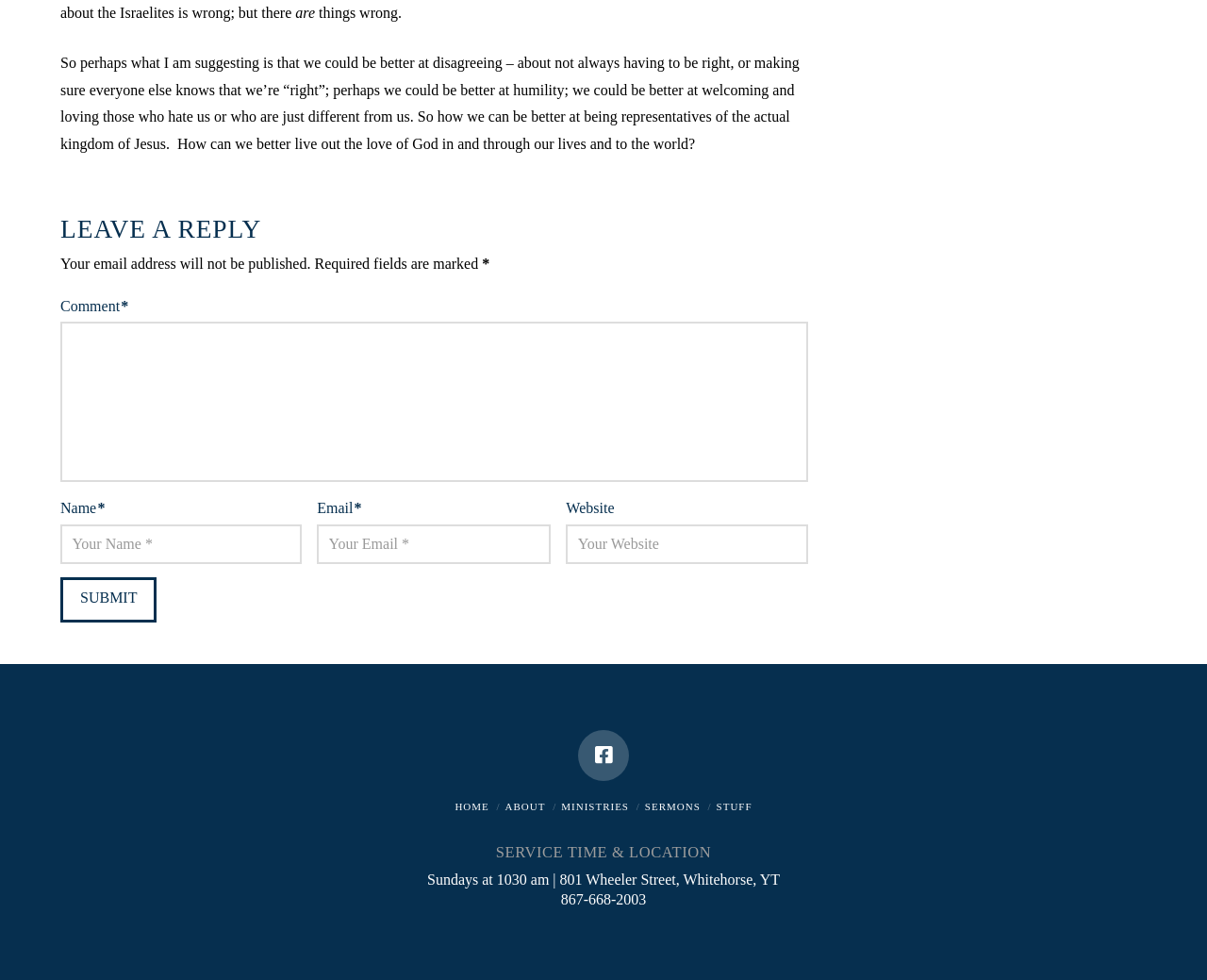Please identify the bounding box coordinates of the area I need to click to accomplish the following instruction: "Go to the HOME page".

[0.377, 0.818, 0.405, 0.829]